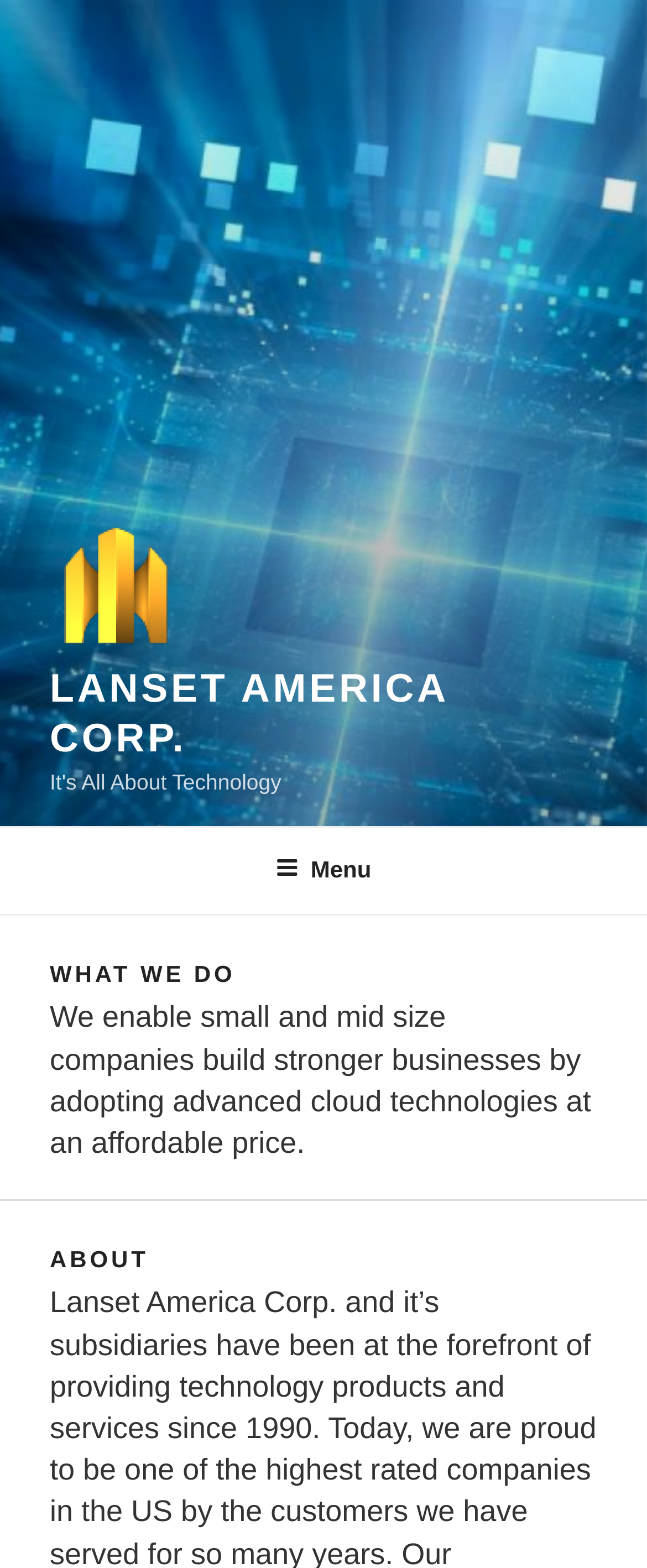By analyzing the image, answer the following question with a detailed response: What is the theme of the webpage?

The theme of the webpage can be inferred from the meta description 'It's All About Technology' and the content of the webpage which talks about cloud technologies, indicating that the webpage is related to technology.